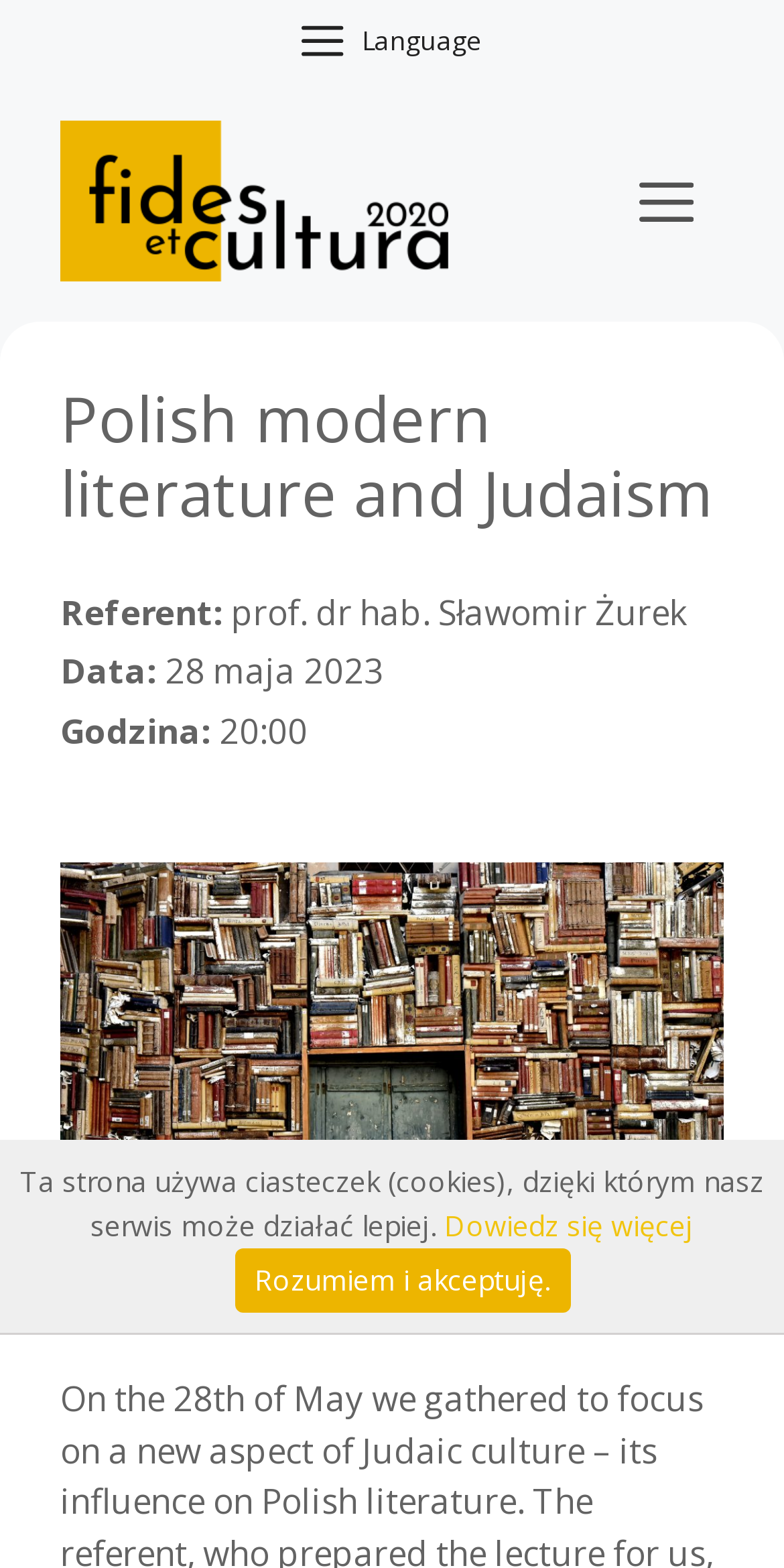Determine the bounding box coordinates for the HTML element mentioned in the following description: "Rozumiem i akceptuję.". The coordinates should be a list of four floats ranging from 0 to 1, represented as [left, top, right, bottom].

[0.299, 0.796, 0.727, 0.837]